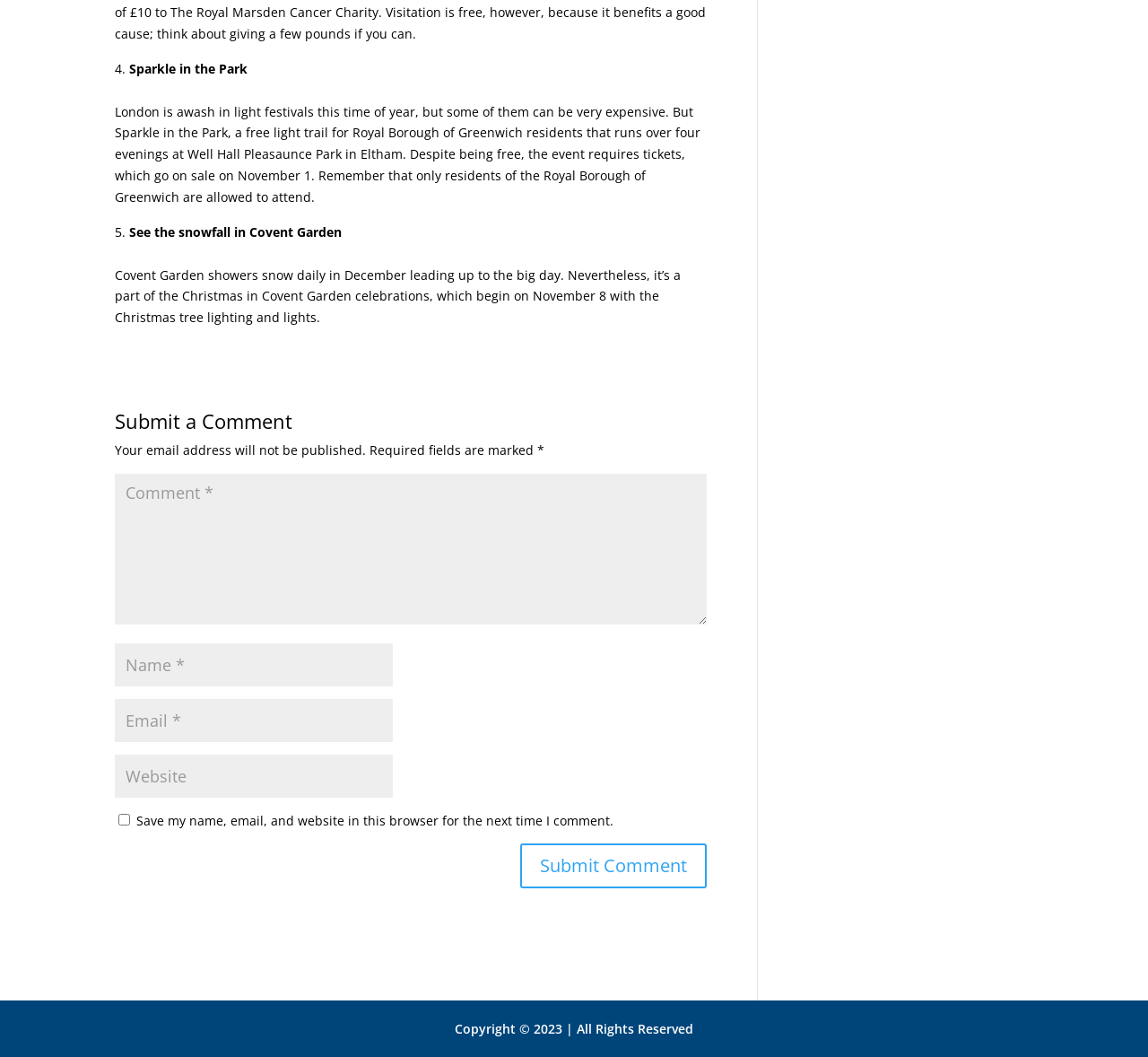What is the copyright year mentioned on the webpage?
Please give a detailed and thorough answer to the question, covering all relevant points.

I found the copyright information at the bottom of the webpage, which states 'Copyright © 2023 | All Rights Reserved'.